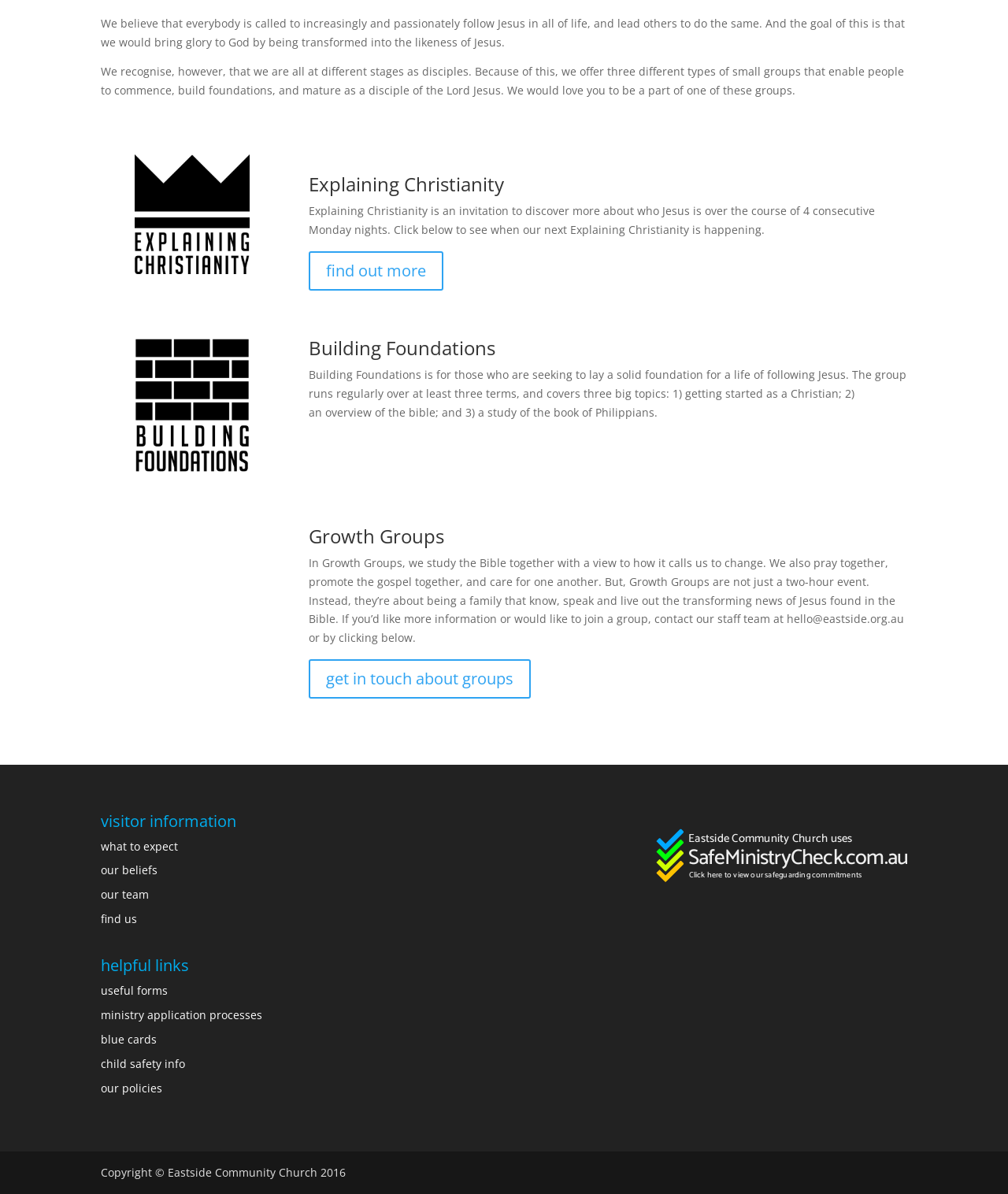Show the bounding box coordinates for the HTML element as described: "get in touch about groups".

[0.306, 0.552, 0.526, 0.585]